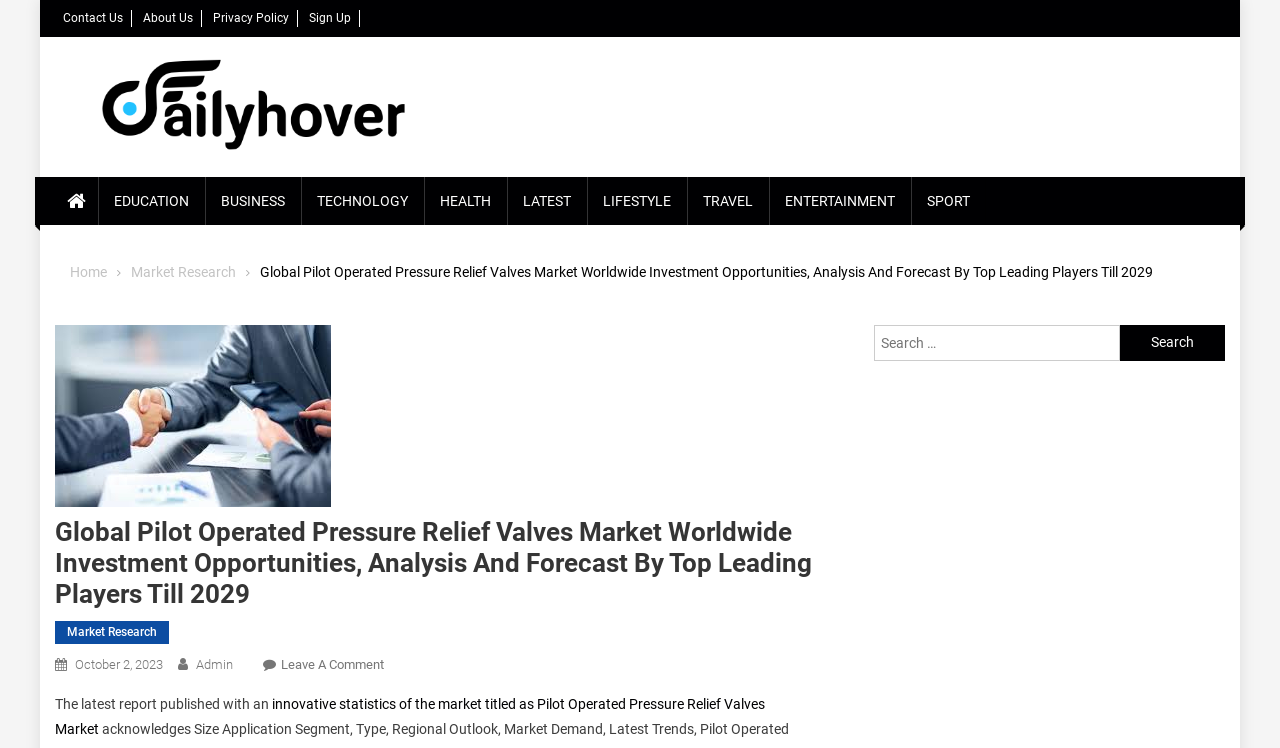Specify the bounding box coordinates of the element's area that should be clicked to execute the given instruction: "View latest news". The coordinates should be four float numbers between 0 and 1, i.e., [left, top, right, bottom].

[0.396, 0.236, 0.459, 0.301]